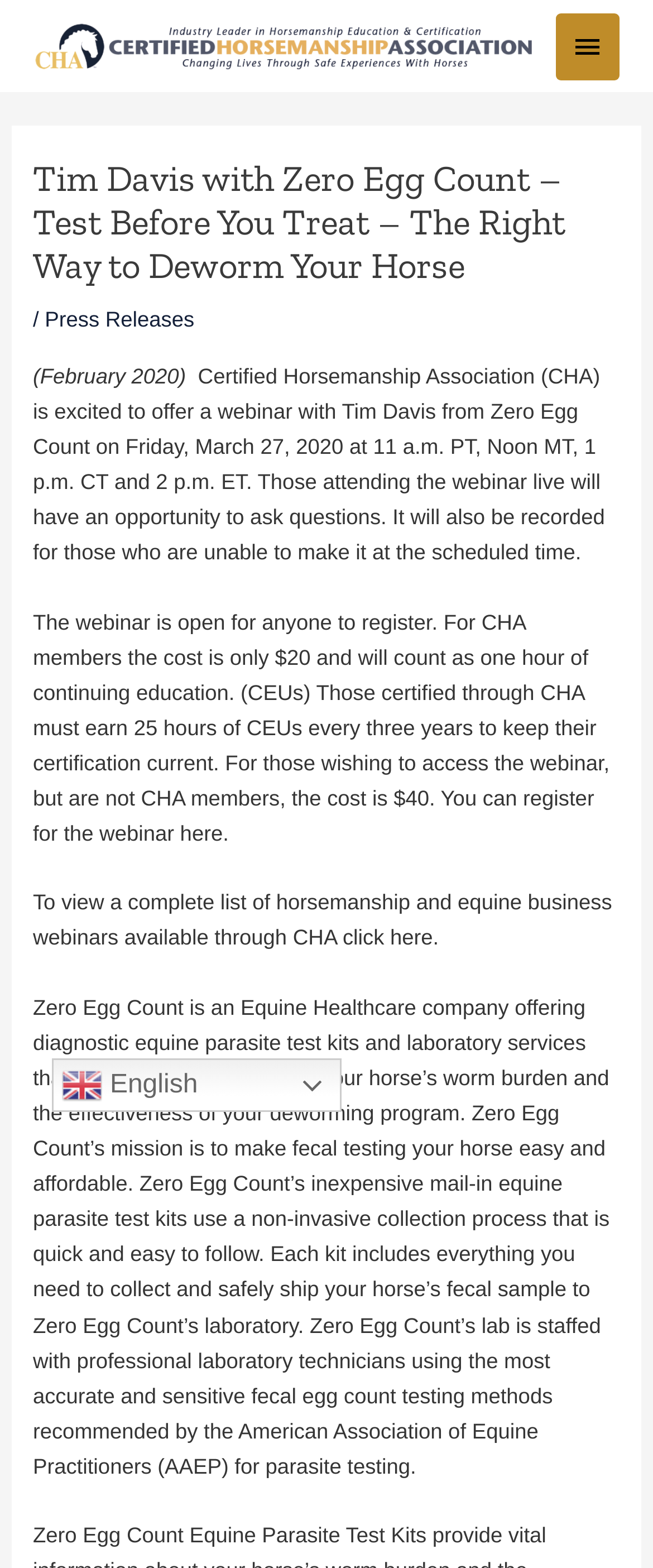Answer the question below using just one word or a short phrase: 
How much does the webinar cost for CHA members?

$20